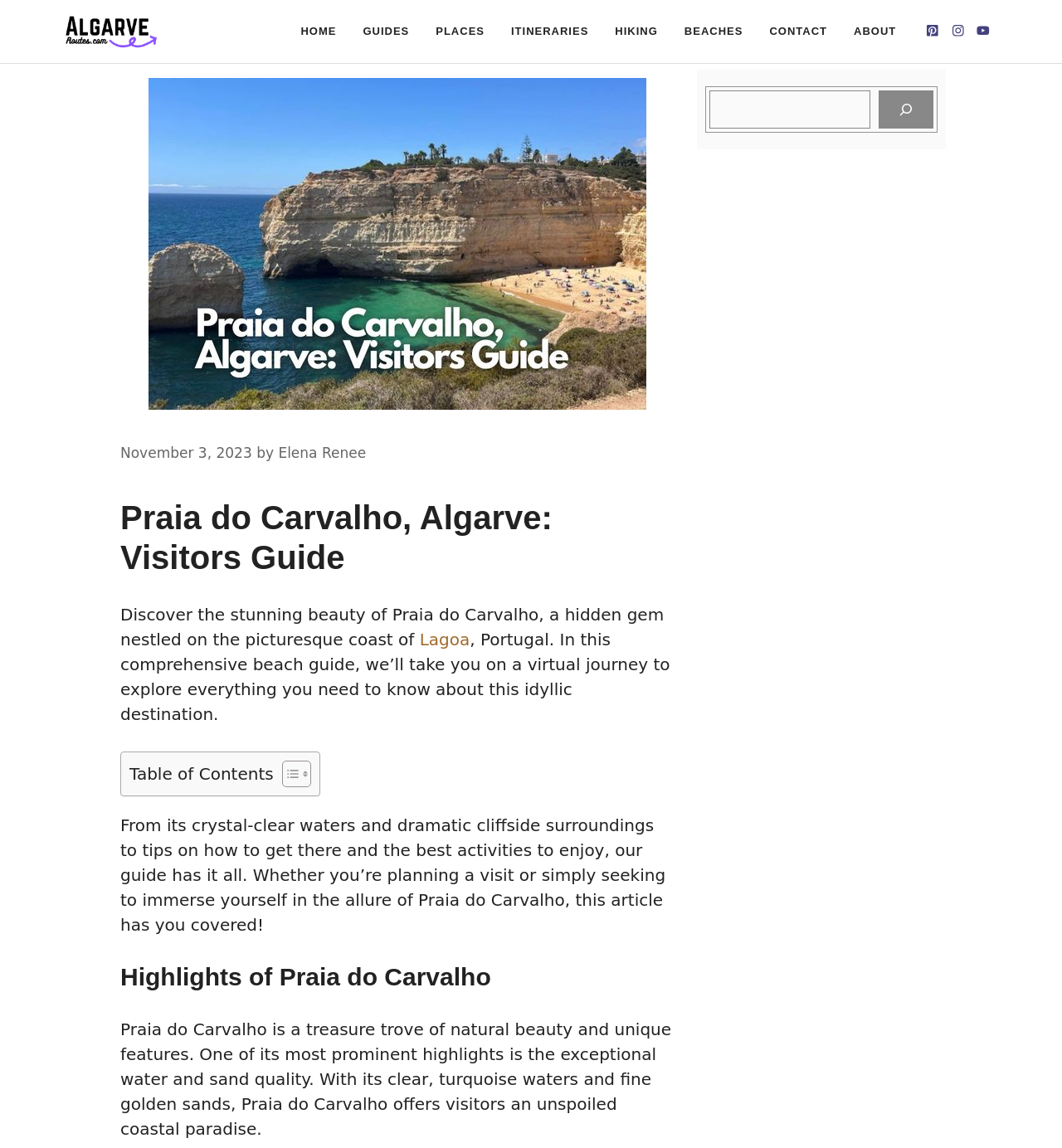Find the bounding box coordinates of the area to click in order to follow the instruction: "Search for something".

[0.668, 0.079, 0.82, 0.112]